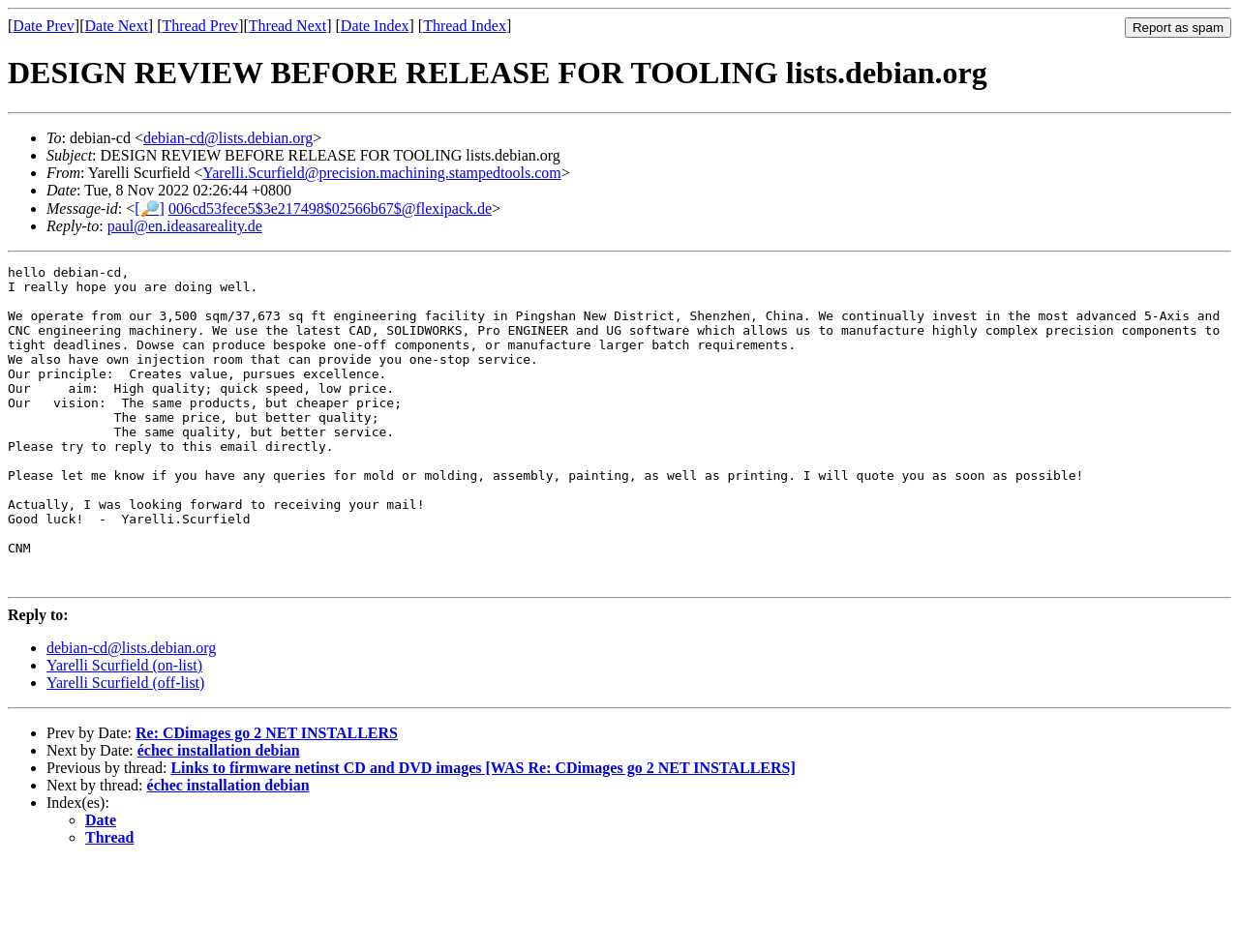Pinpoint the bounding box coordinates of the clickable element needed to complete the instruction: "View 'Thread Index'". The coordinates should be provided as four float numbers between 0 and 1: [left, top, right, bottom].

[0.342, 0.018, 0.408, 0.036]